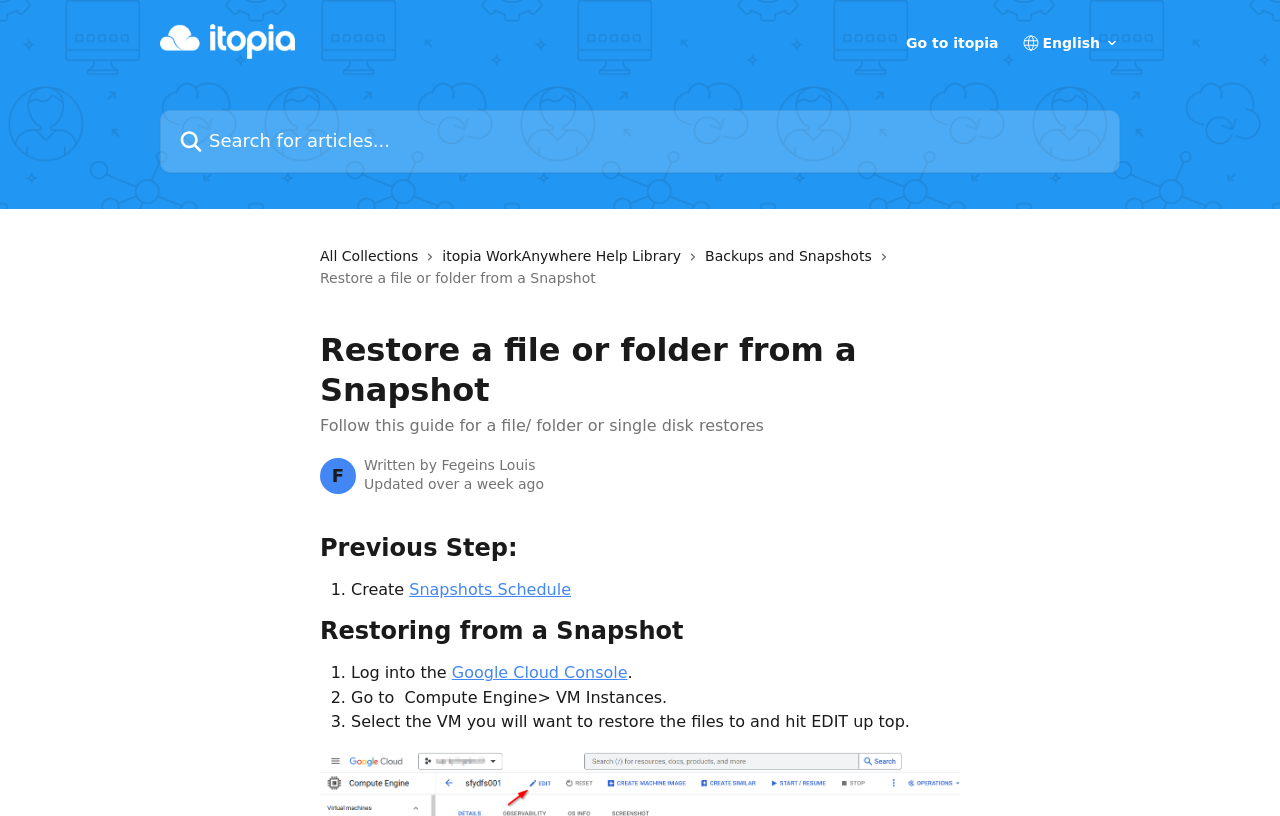Identify the bounding box coordinates of the clickable section necessary to follow the following instruction: "Select All Collections". The coordinates should be presented as four float numbers from 0 to 1, i.e., [left, top, right, bottom].

[0.25, 0.3, 0.333, 0.327]